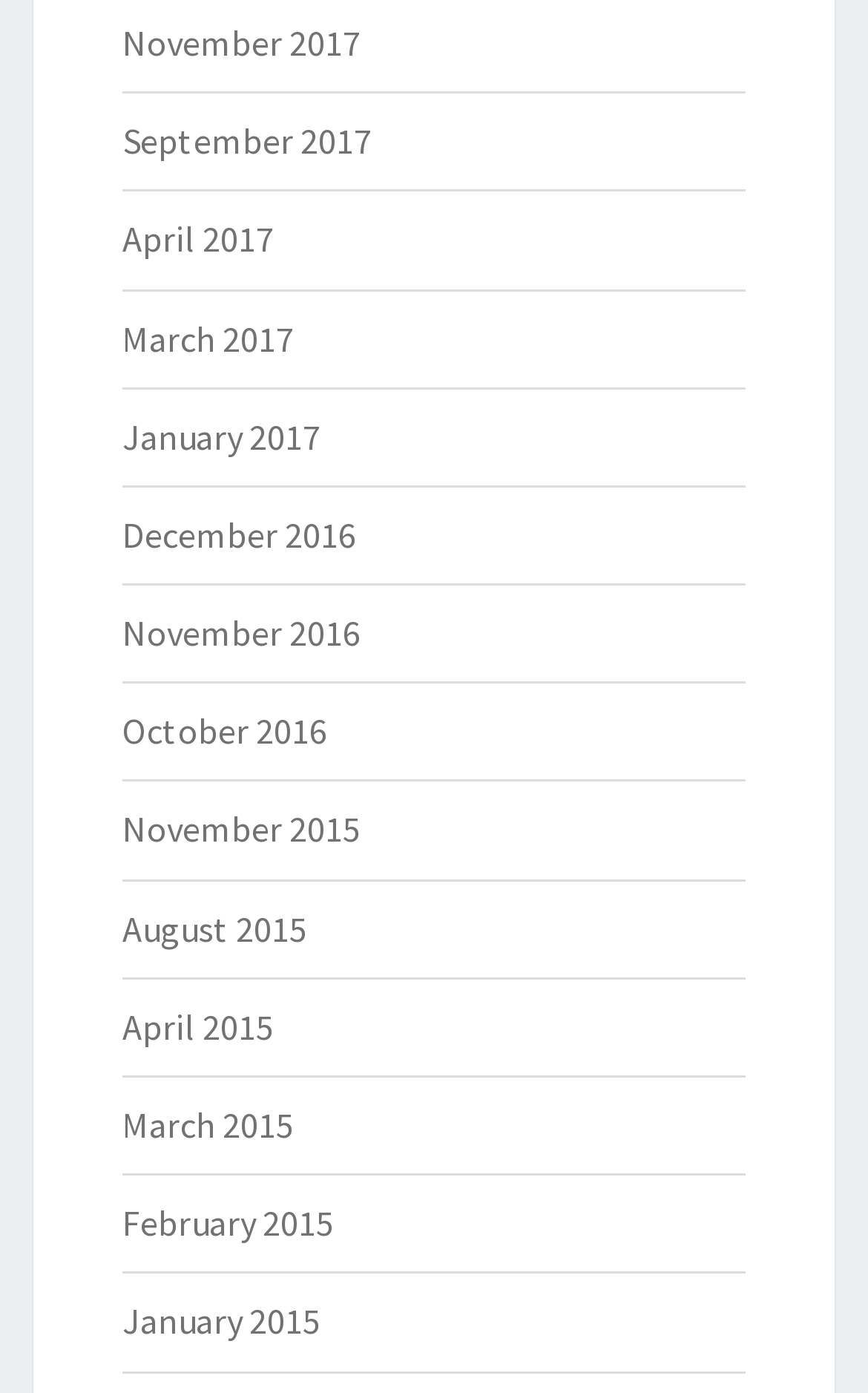Please locate the UI element described by "name="submit" value="Post Comment »"" and provide its bounding box coordinates.

None